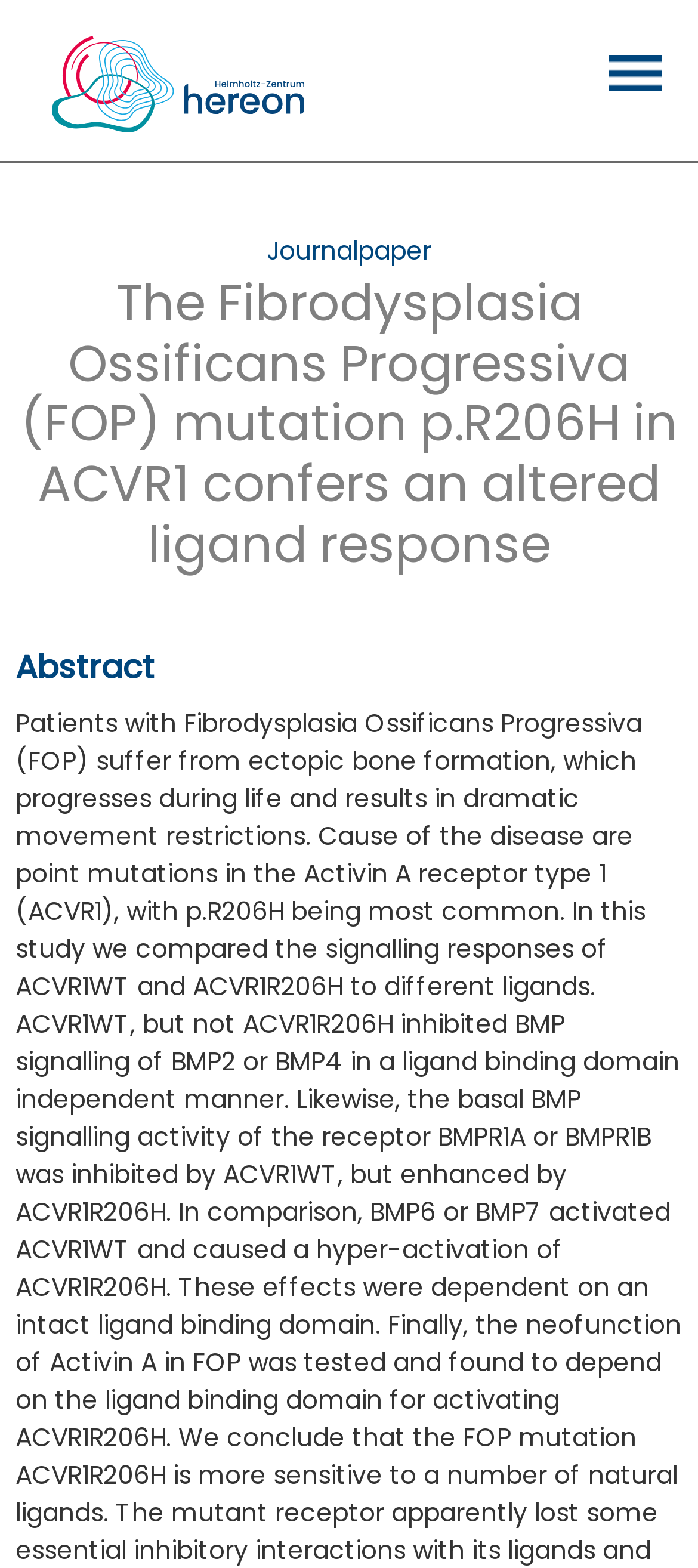What is the logo of the website?
Using the image, respond with a single word or phrase.

Publications Homepage